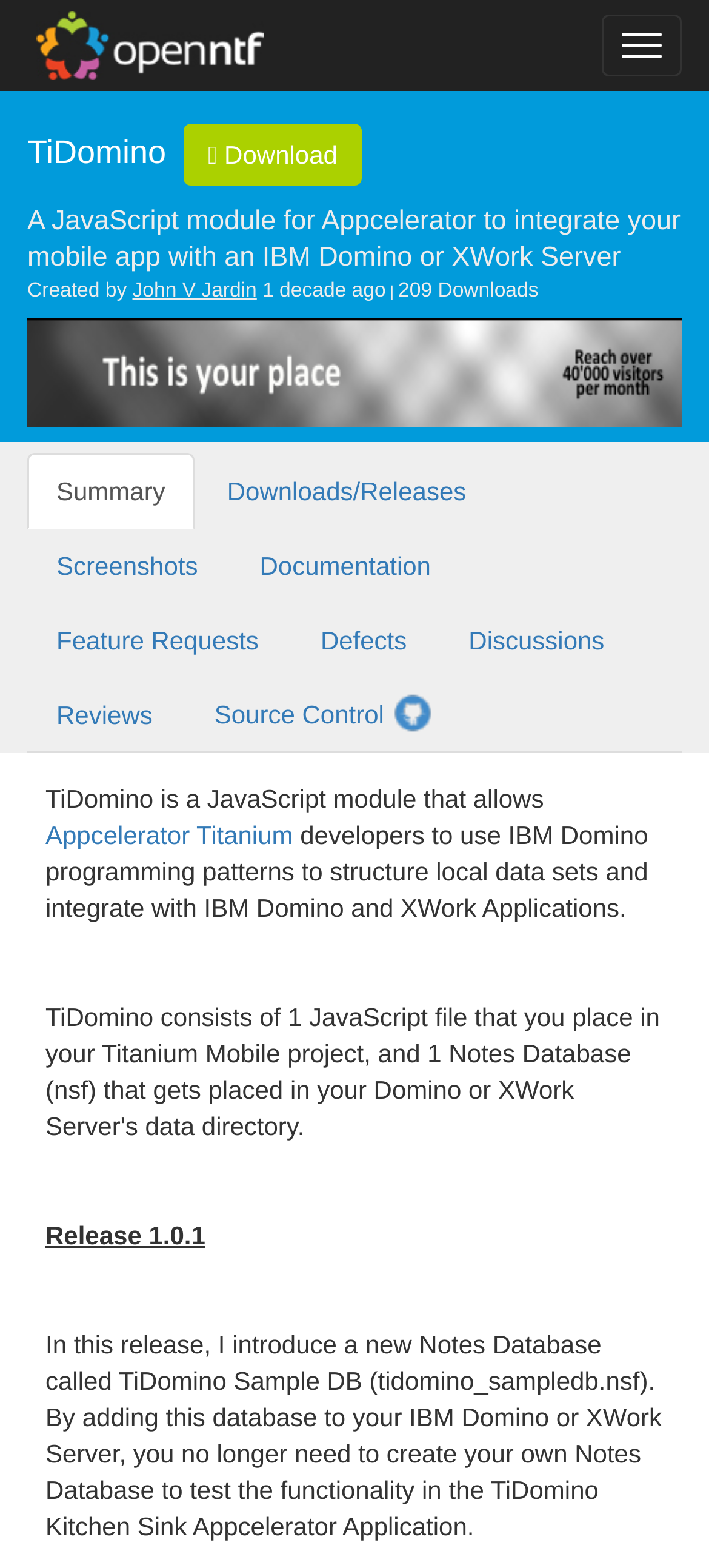Determine the bounding box coordinates of the area to click in order to meet this instruction: "View Summary".

[0.038, 0.289, 0.274, 0.338]